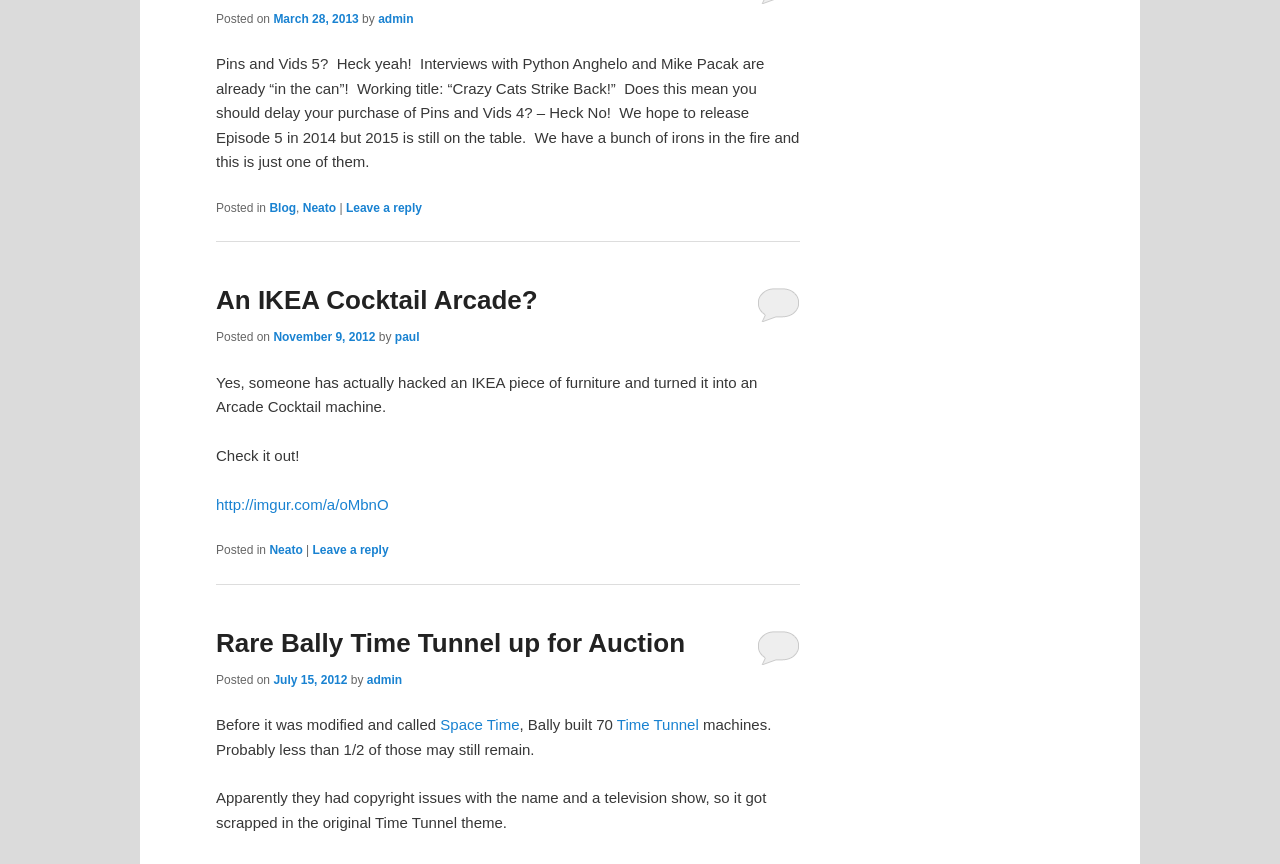Locate the bounding box coordinates of the element's region that should be clicked to carry out the following instruction: "Check out the imgur link". The coordinates need to be four float numbers between 0 and 1, i.e., [left, top, right, bottom].

[0.169, 0.574, 0.304, 0.593]